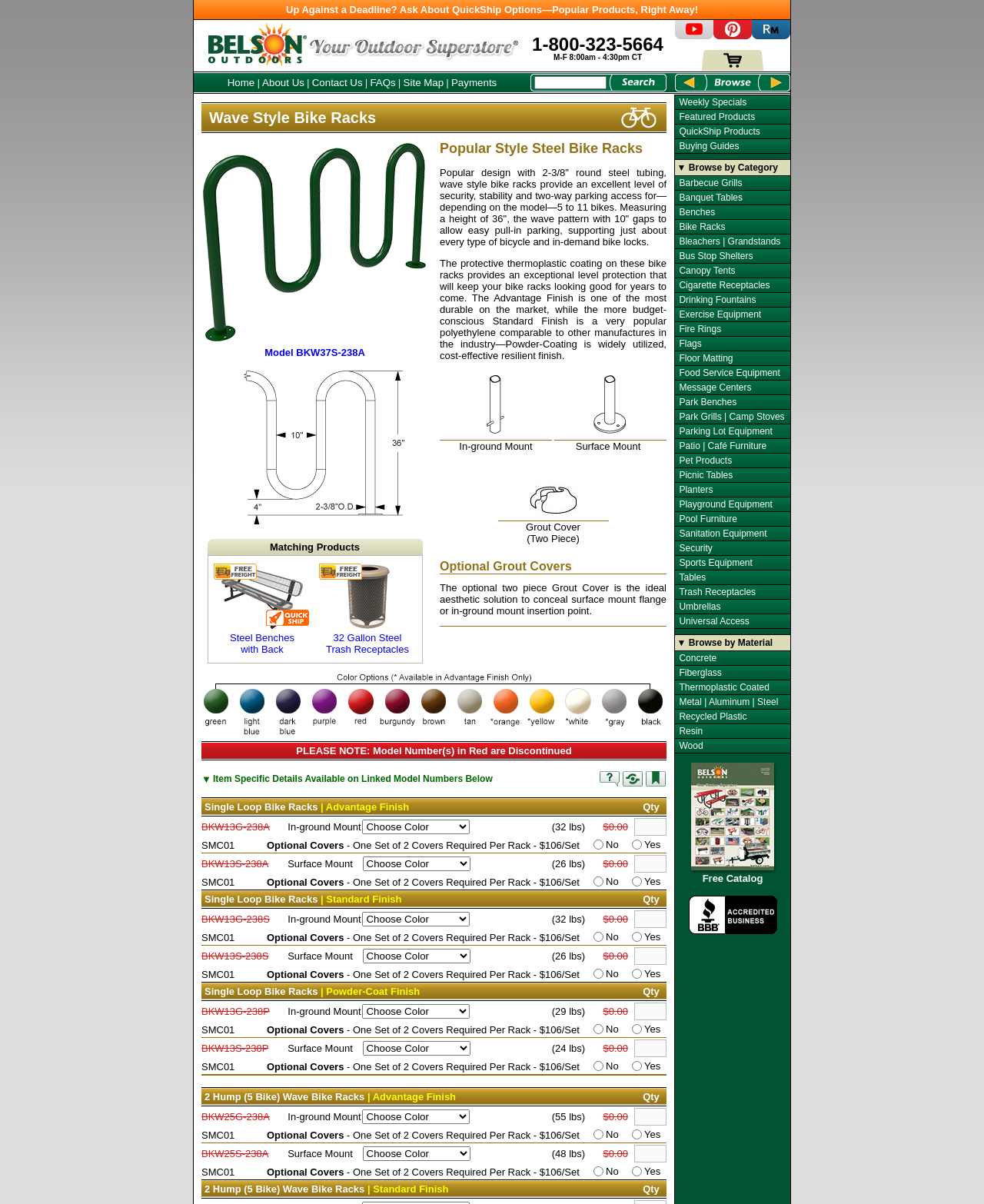Determine the bounding box coordinates of the section I need to click to execute the following instruction: "Learn about Belson Outdoors". Provide the coordinates as four float numbers between 0 and 1, i.e., [left, top, right, bottom].

[0.212, 0.05, 0.312, 0.059]